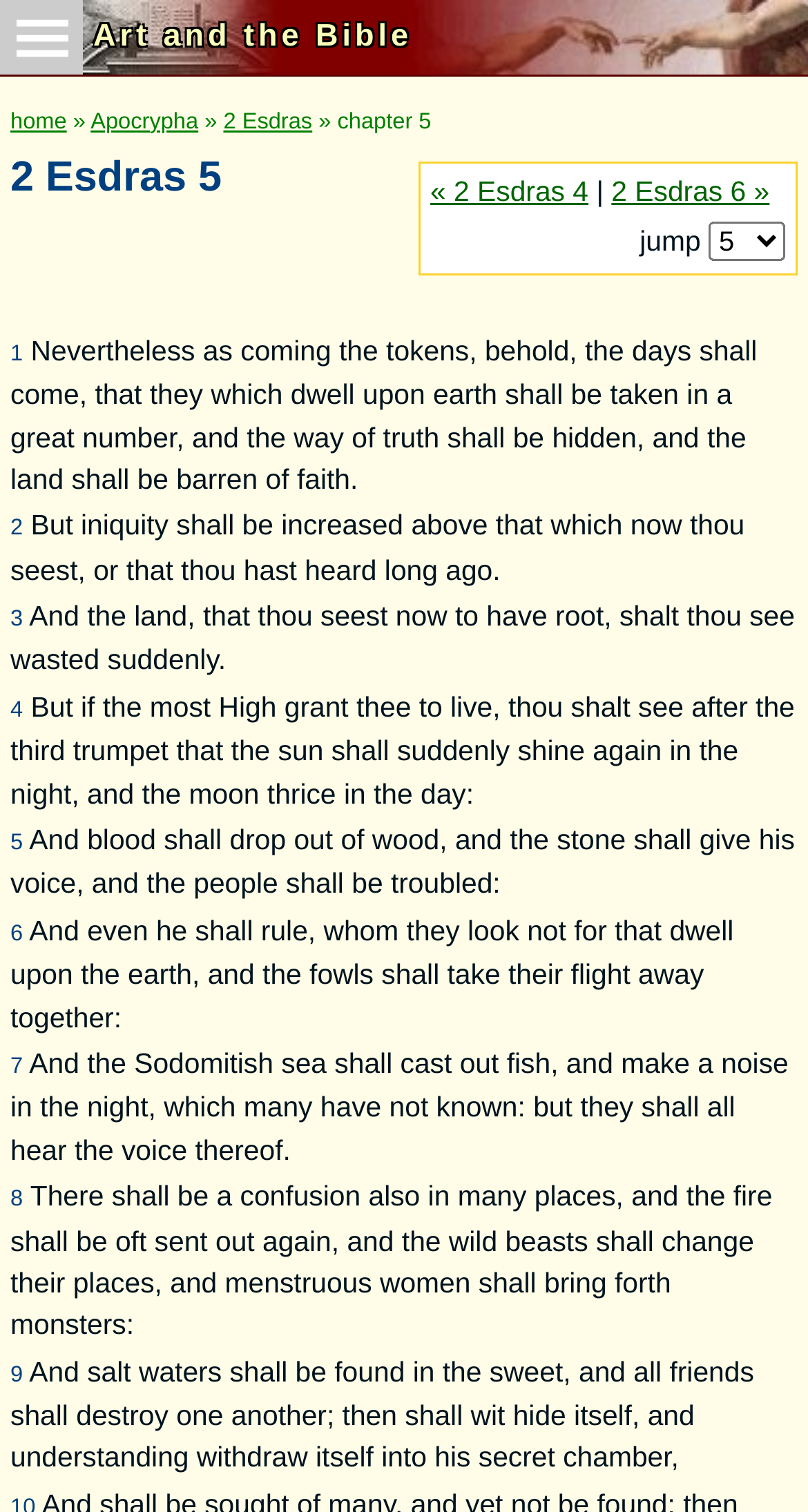Find the bounding box coordinates of the element to click in order to complete this instruction: "go to home page". The bounding box coordinates must be four float numbers between 0 and 1, denoted as [left, top, right, bottom].

[0.013, 0.072, 0.083, 0.089]